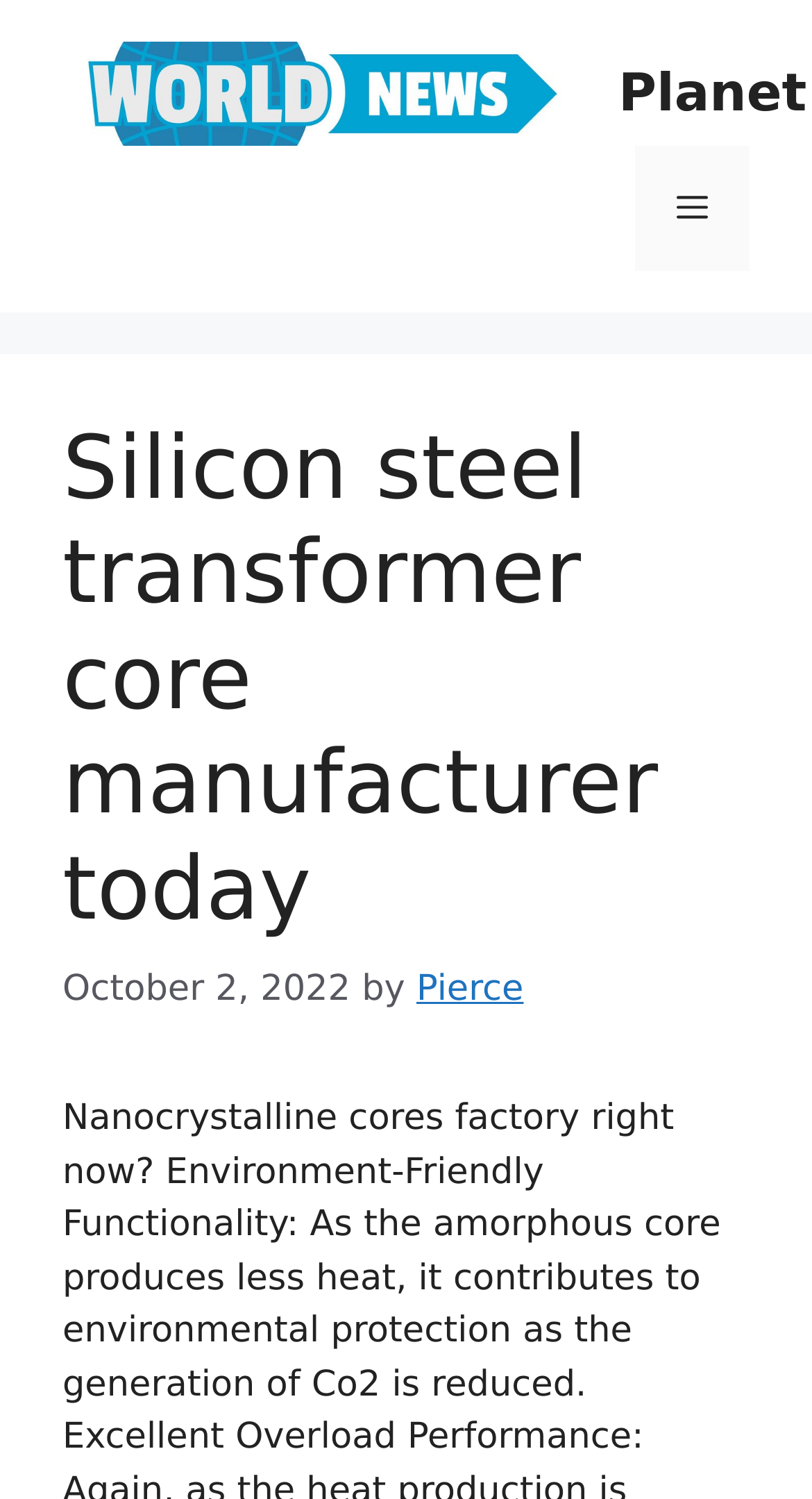Locate the primary heading on the webpage and return its text.

Silicon steel transformer core manufacturer today